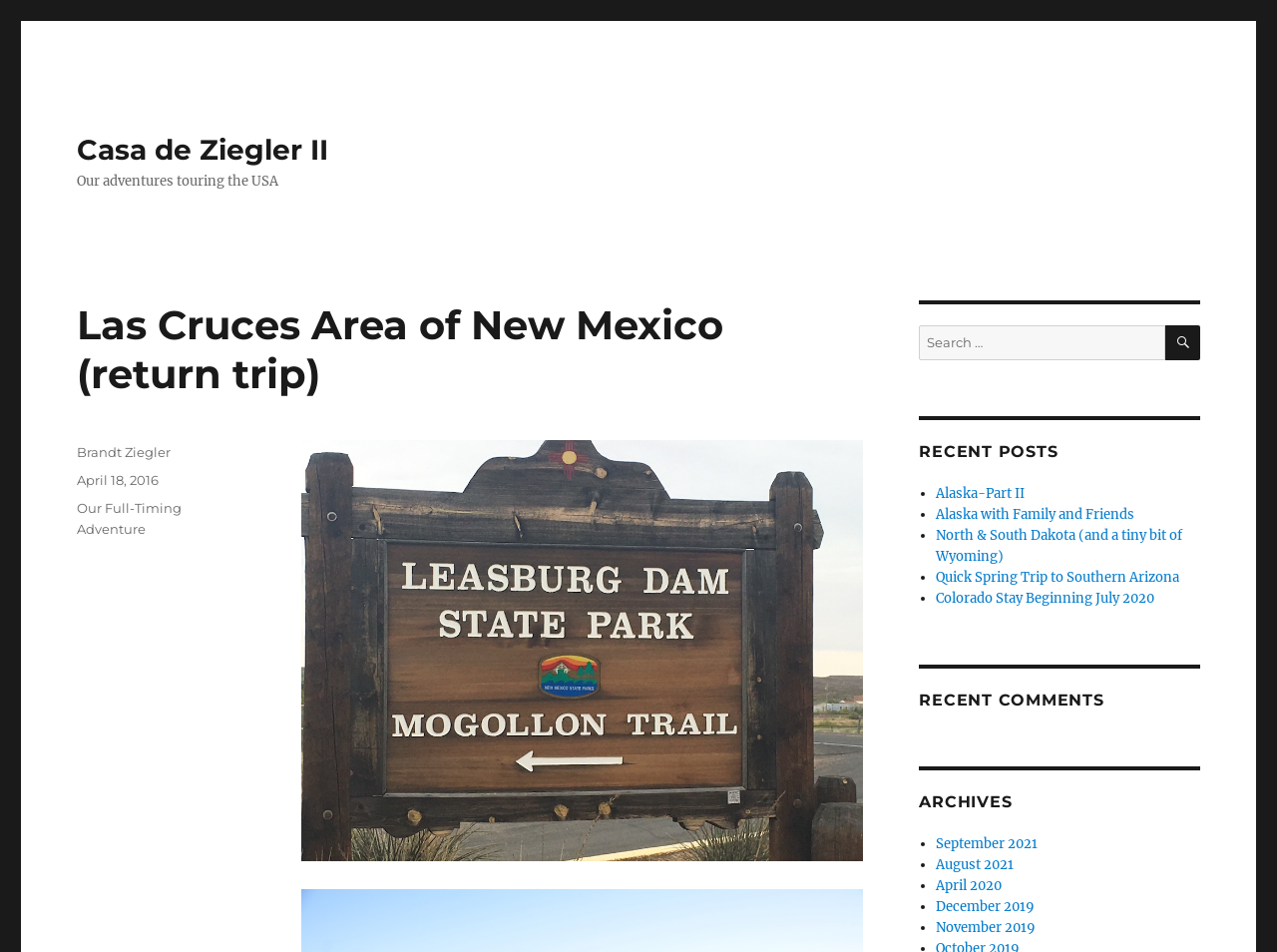Please determine the bounding box coordinates of the area that needs to be clicked to complete this task: 'Visit Brandt Ziegler's homepage'. The coordinates must be four float numbers between 0 and 1, formatted as [left, top, right, bottom].

[0.06, 0.466, 0.134, 0.483]